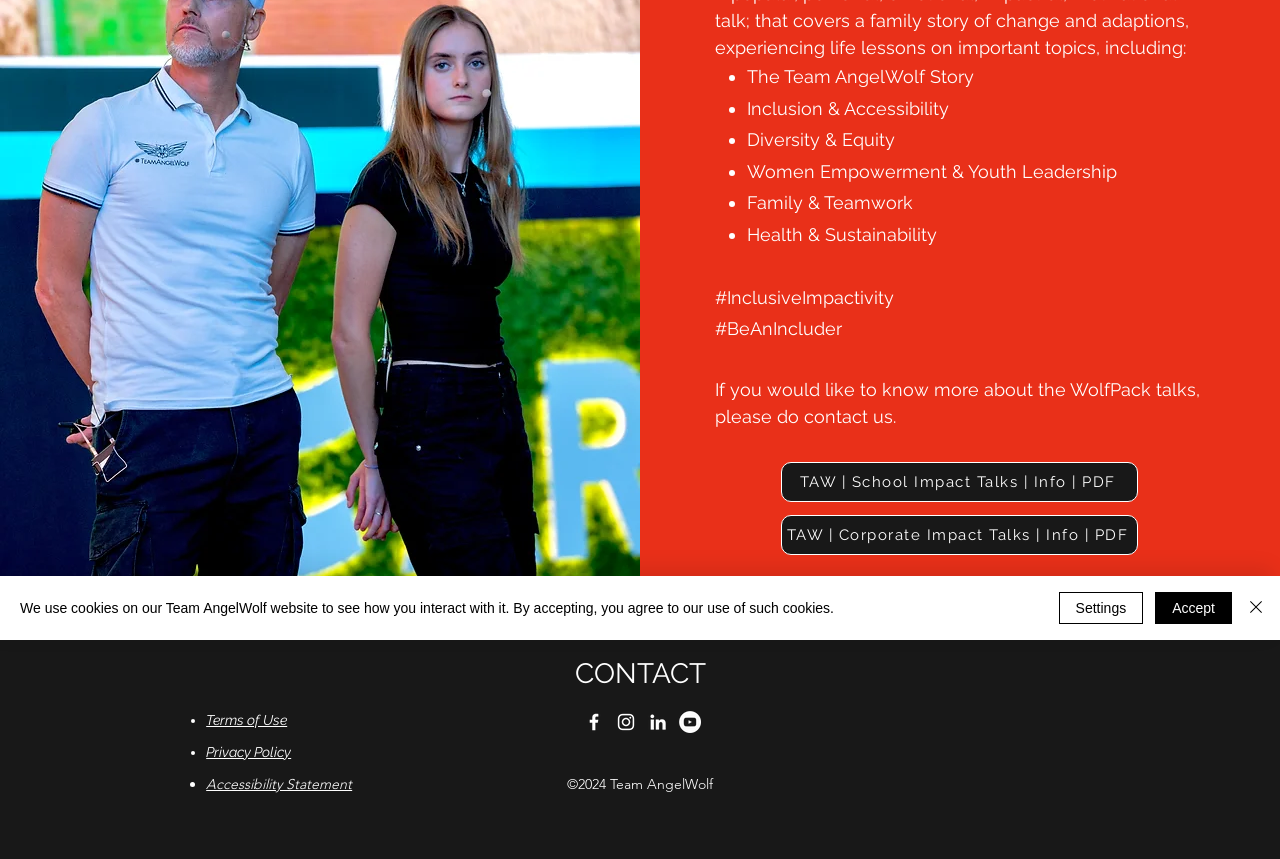Find the bounding box of the web element that fits this description: "aria-label="LinkedIn"".

[0.505, 0.828, 0.523, 0.853]